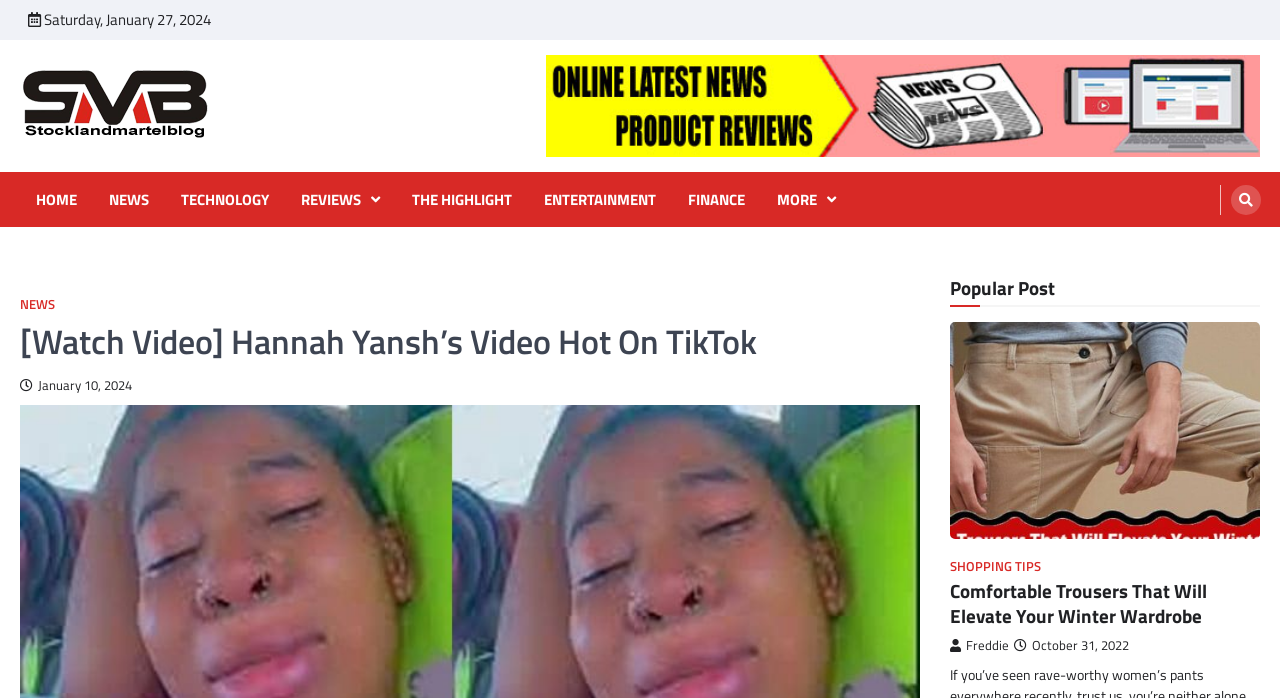Identify the bounding box coordinates for the region of the element that should be clicked to carry out the instruction: "View the video of Hannah Yansh". The bounding box coordinates should be four float numbers between 0 and 1, i.e., [left, top, right, bottom].

[0.016, 0.455, 0.719, 0.527]